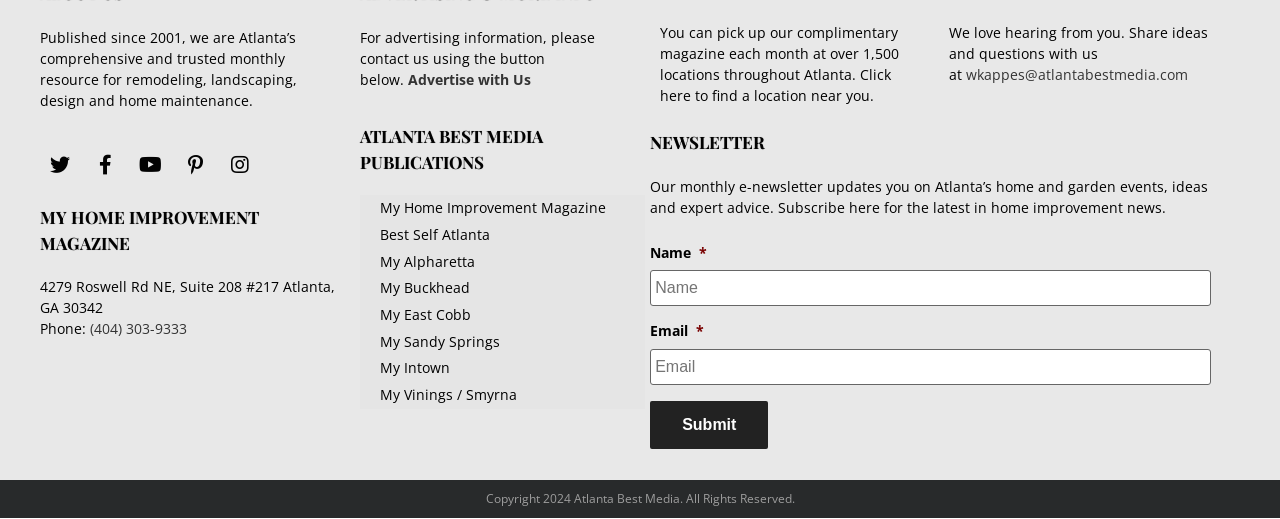Pinpoint the bounding box coordinates of the clickable element to carry out the following instruction: "Click on Advertise with Us."

[0.316, 0.135, 0.415, 0.171]